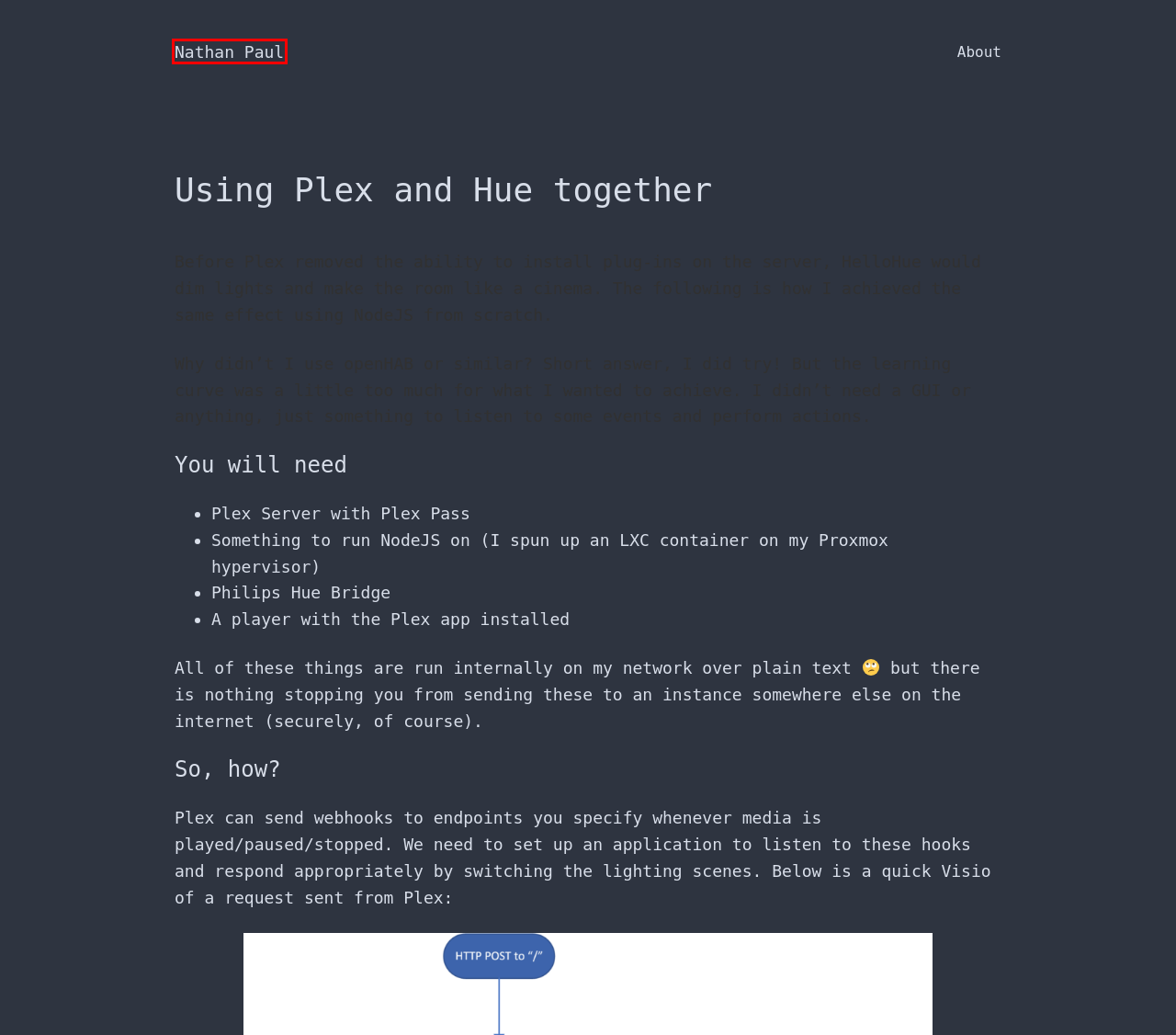You are presented with a screenshot of a webpage containing a red bounding box around a particular UI element. Select the best webpage description that matches the new webpage after clicking the element within the bounding box. Here are the candidates:
A. Nathan Paul - Network Security Specialist
B. Webhooks | Plex Support
C. NodeJS Archives - Nathan Paul
D. Nathan Paul - IT Network and Cybersecurity Specialist
E. Blog Tool, Publishing Platform, and CMS – WordPress.org English (UK)
F. plex Archives - Nathan Paul
G. Hue Your Imaginations - Philips Hue Developer Program
H. Login - Philips Hue Developer Program

A